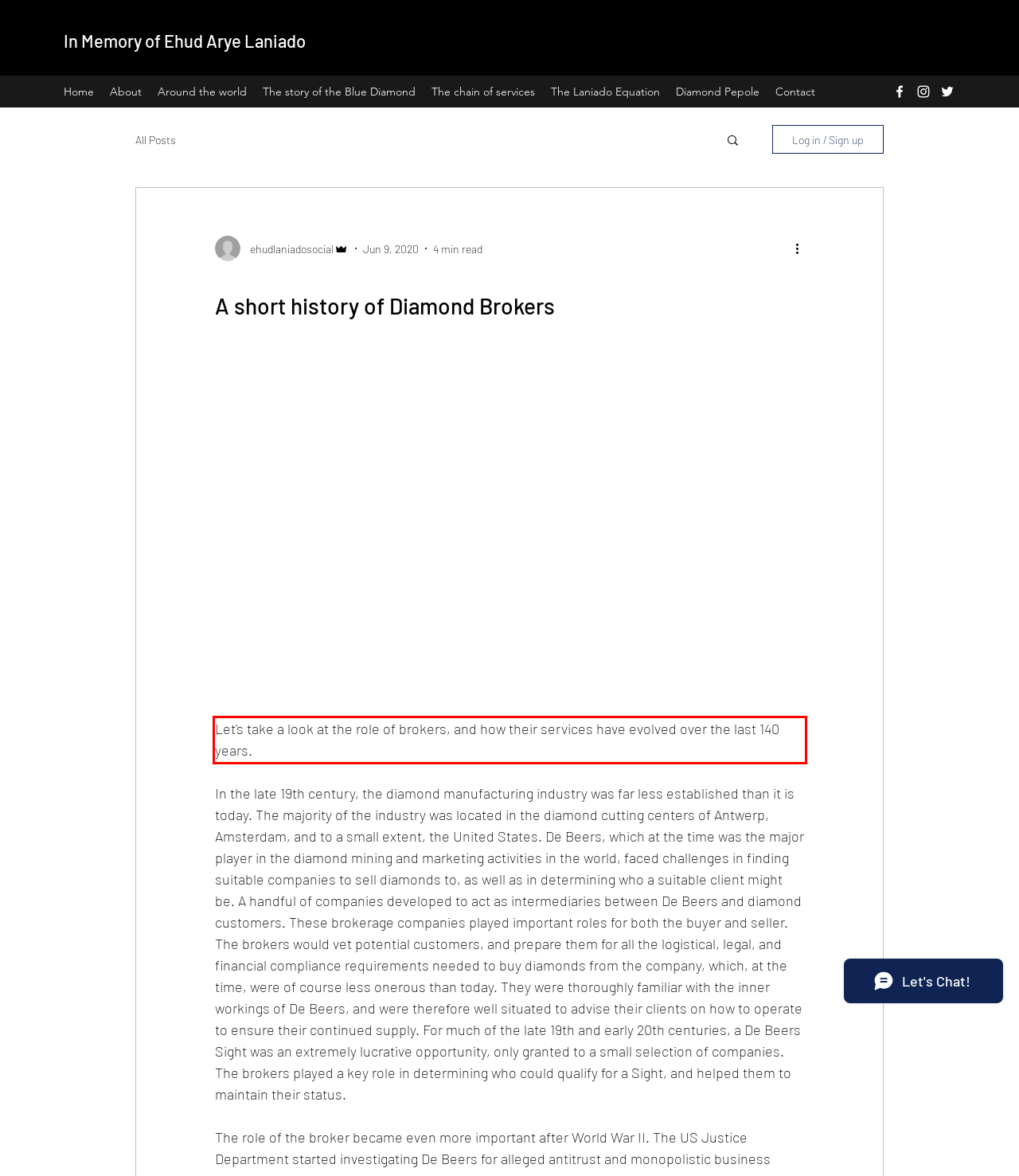Given a webpage screenshot with a red bounding box, perform OCR to read and deliver the text enclosed by the red bounding box.

Let's take a look at the role of brokers, and how their services have evolved over the last 140 years.